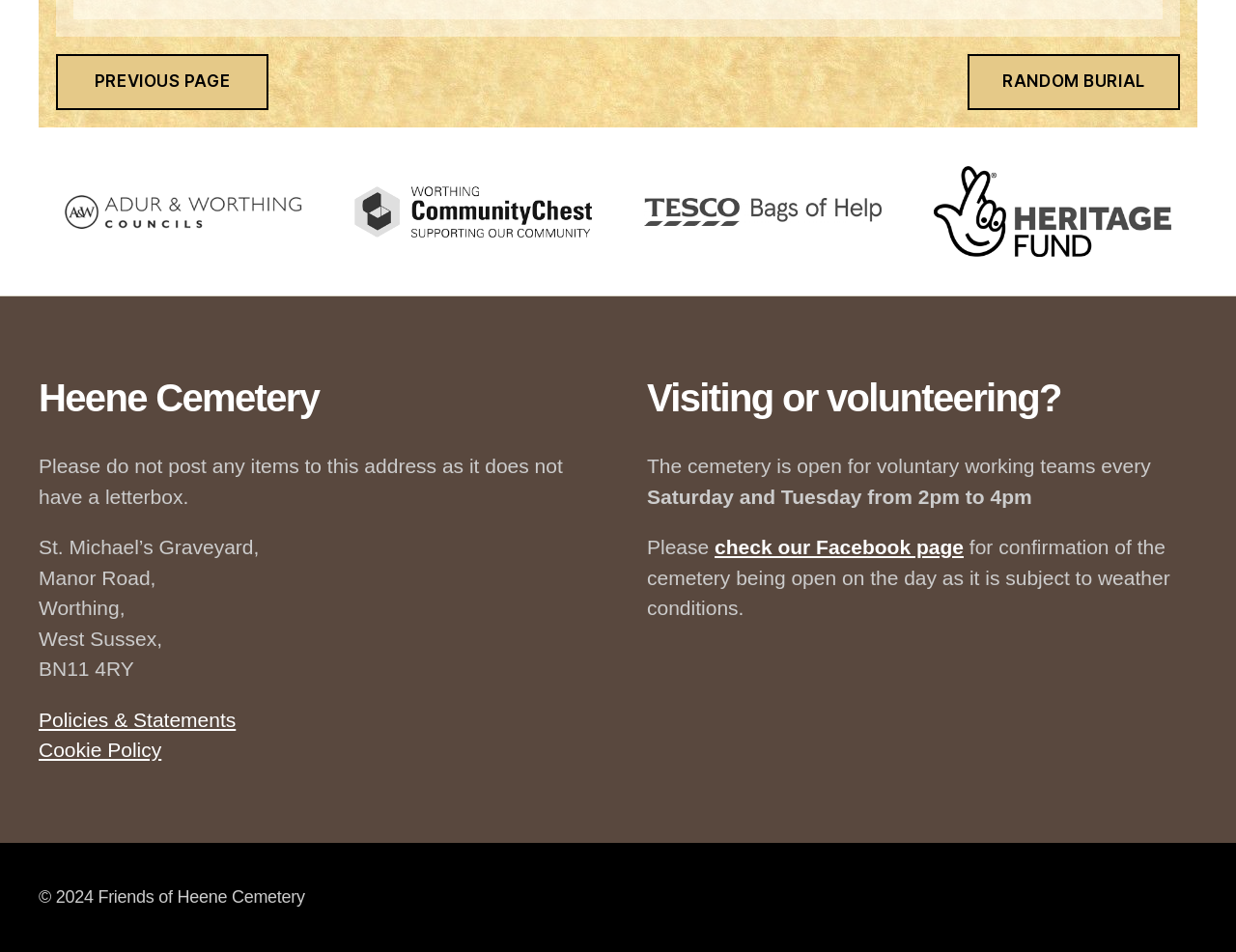Please examine the image and provide a detailed answer to the question: What are the opening hours of the cemetery for voluntary working teams?

The opening hours of the cemetery for voluntary working teams can be found in the StaticText element located below the heading 'Visiting or volunteering?'. The text states that the cemetery is open 'every Saturday and Tuesday from 2pm to 4pm'.